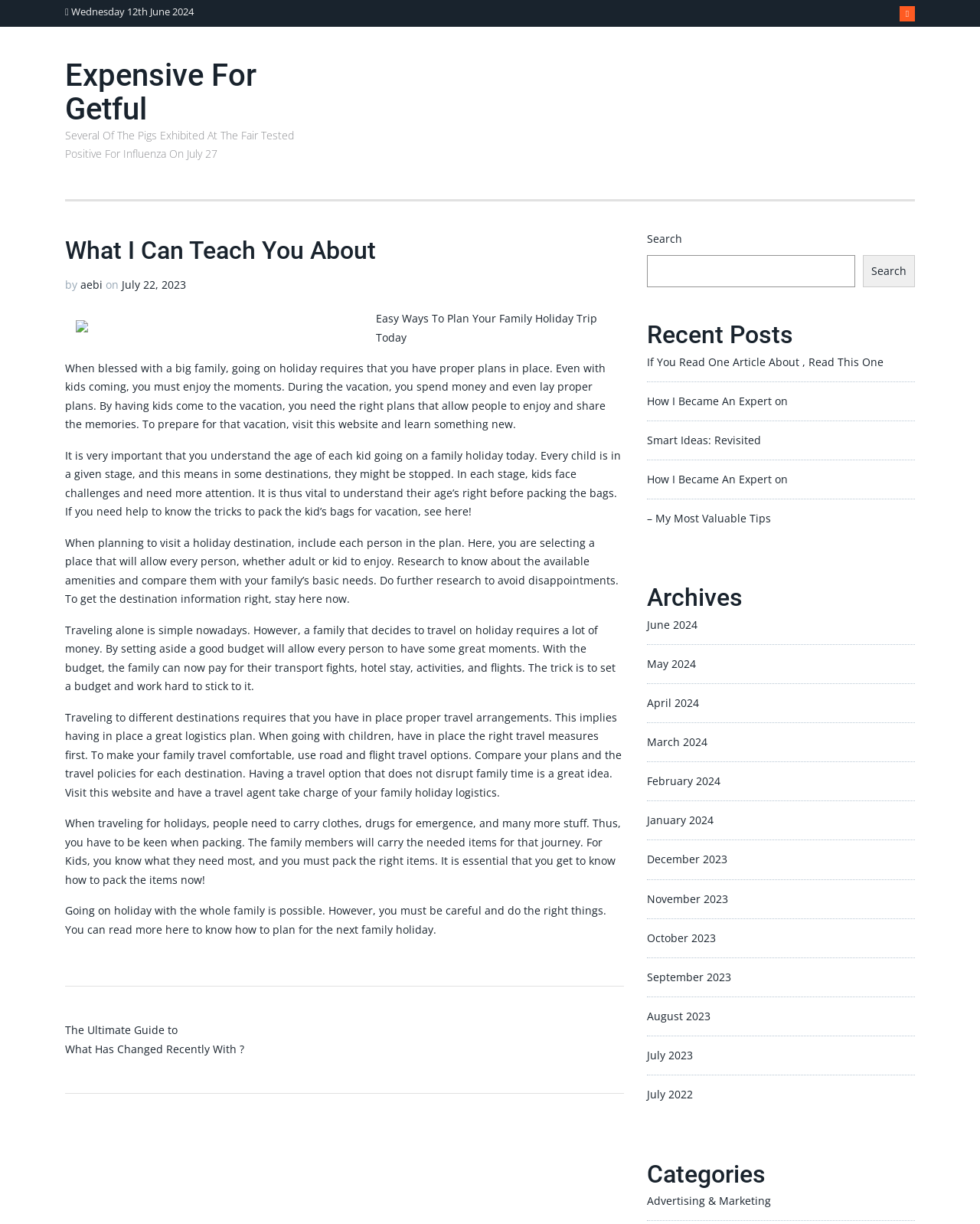Offer an extensive depiction of the webpage and its key elements.

This webpage appears to be a blog or article page with a focus on family holiday planning. At the top of the page, there is a date "Wednesday 12th June 2024" and a heading "Expensive For Getful" with a link to the same title. Below this, there is a main content area with an article title "What I Can Teach You About" followed by a byline "by aebi" and a date "July 22, 2023". 

To the left of the article title, there is a small image. The article itself is divided into several paragraphs, each discussing different aspects of planning a family holiday, such as understanding the age of each child, including each person in the plan, setting a budget, and making travel arrangements. There are also several links throughout the article, including "here!" and "visit this website", which likely lead to additional resources or related articles.

Below the article, there are several sections, including a "Post navigation" section with links to previous and next posts, a "Search" section with a search box and button, a "Recent Posts" section with links to several recent articles, an "Archives" section with links to articles from different months, and a "Categories" section with links to articles categorized by topic, such as "Advertising & Marketing".